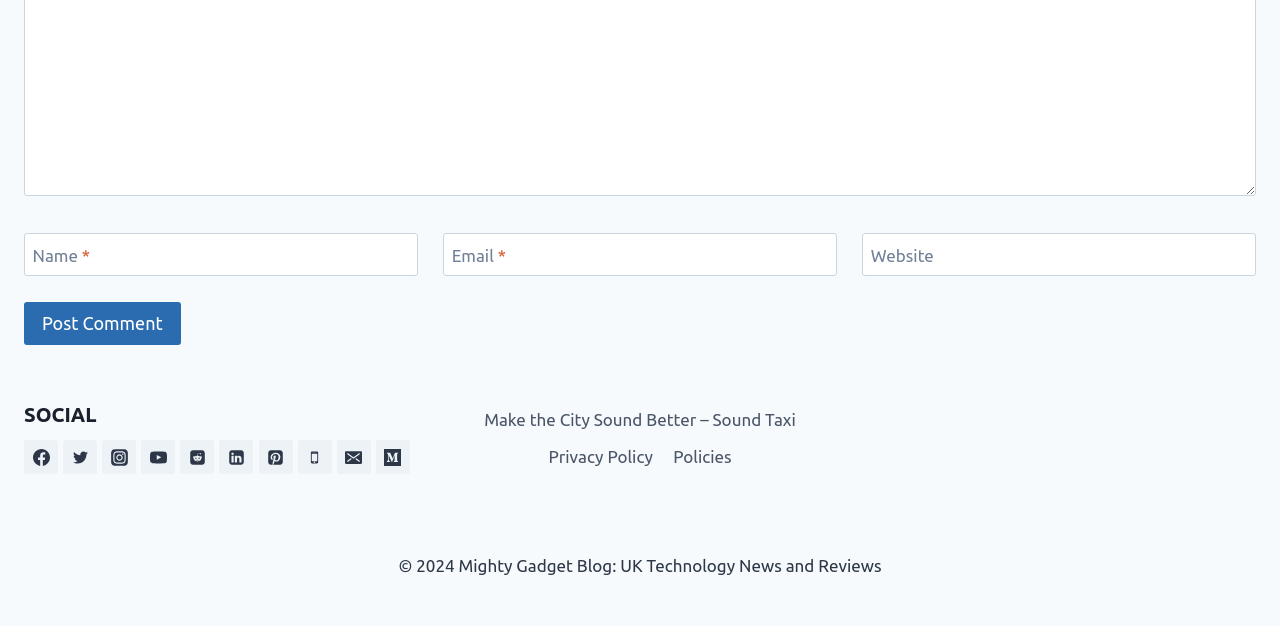Identify the bounding box coordinates for the UI element described as: "Privacy Policy". The coordinates should be provided as four floats between 0 and 1: [left, top, right, bottom].

[0.42, 0.699, 0.518, 0.759]